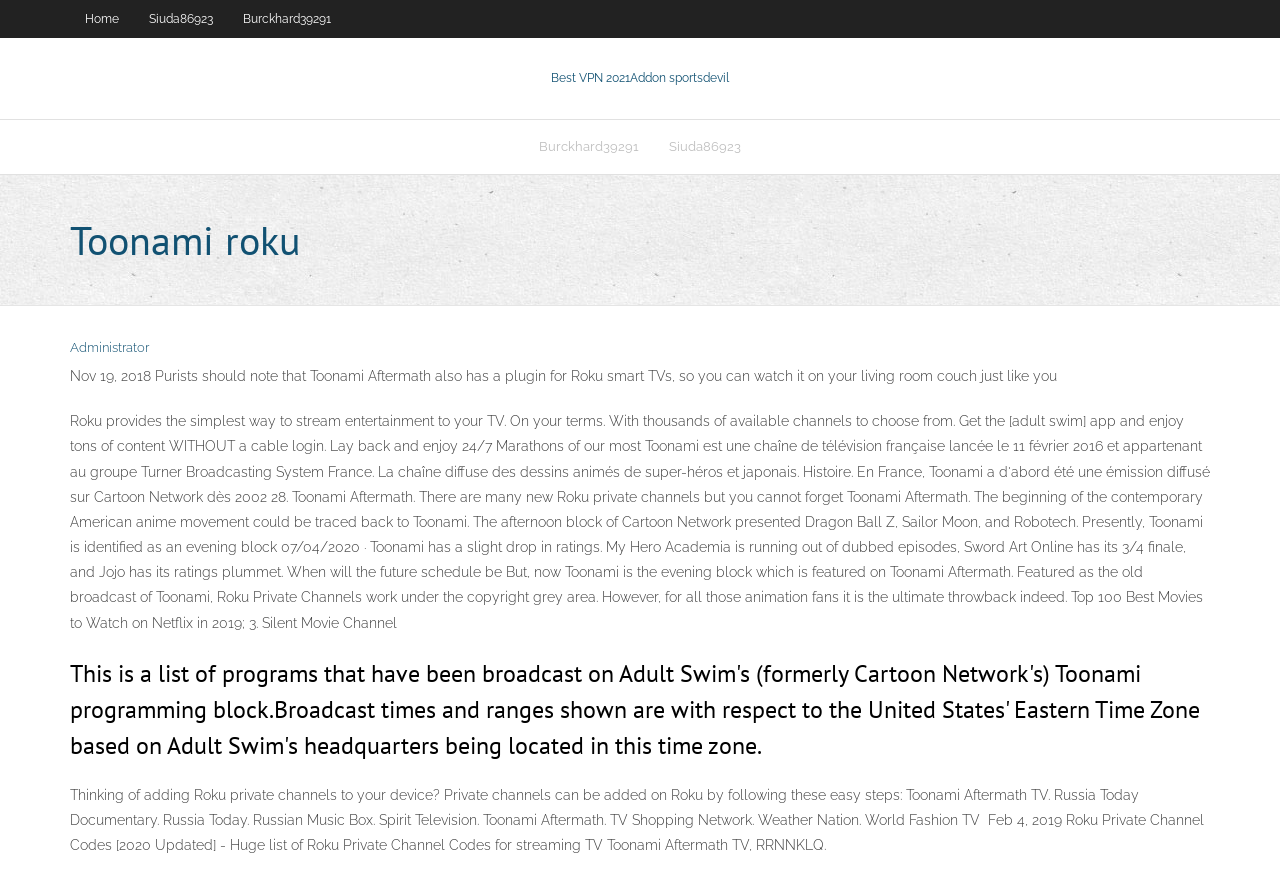Determine the bounding box coordinates of the clickable region to follow the instruction: "Learn about Toonami roku".

[0.055, 0.24, 0.945, 0.309]